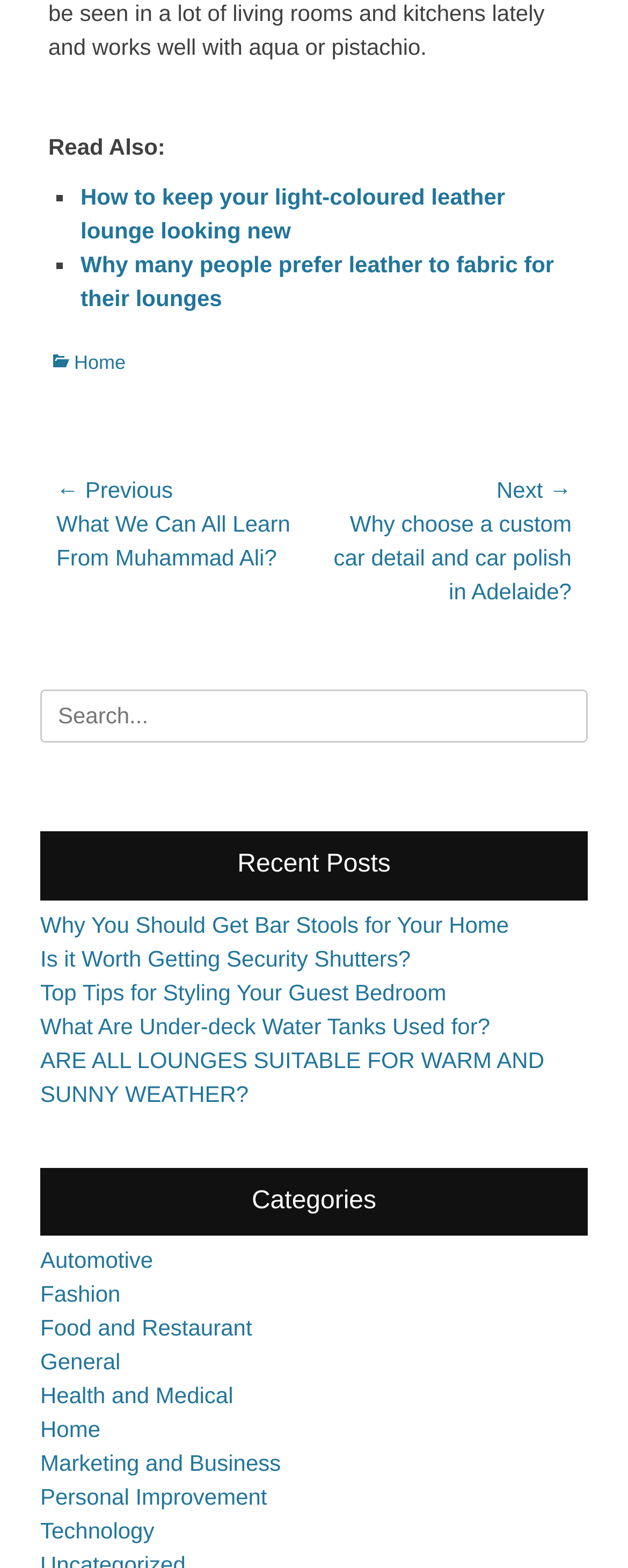What is the purpose of the search box?
Please interpret the details in the image and answer the question thoroughly.

The search box is located in the middle of the webpage, with a label 'Search for:' above it. This suggests that the search box is intended for users to search for specific posts or content within the website.